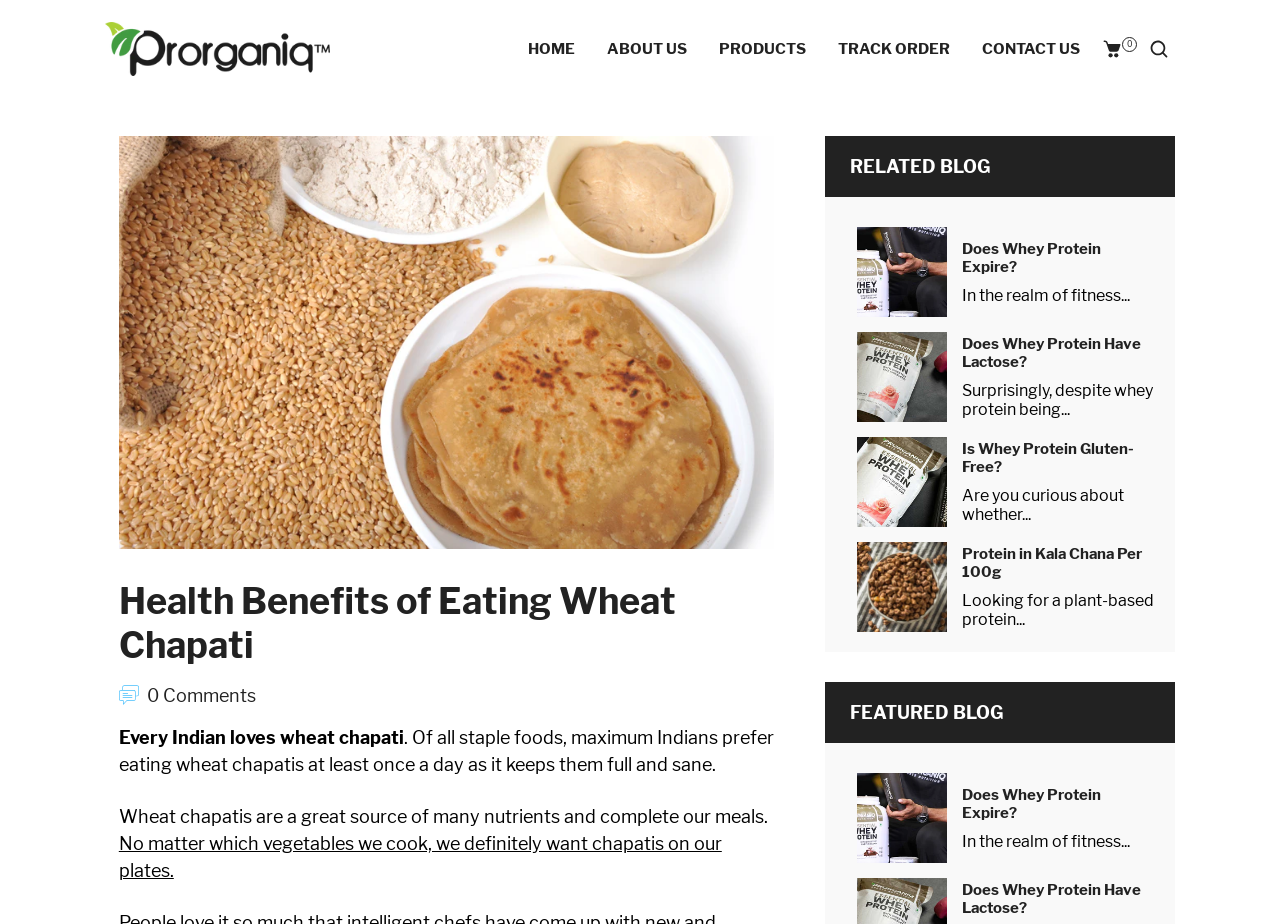Locate the bounding box of the UI element based on this description: "Does Whey Protein Have Lactose?". Provide four float numbers between 0 and 1 as [left, top, right, bottom].

[0.752, 0.363, 0.891, 0.402]